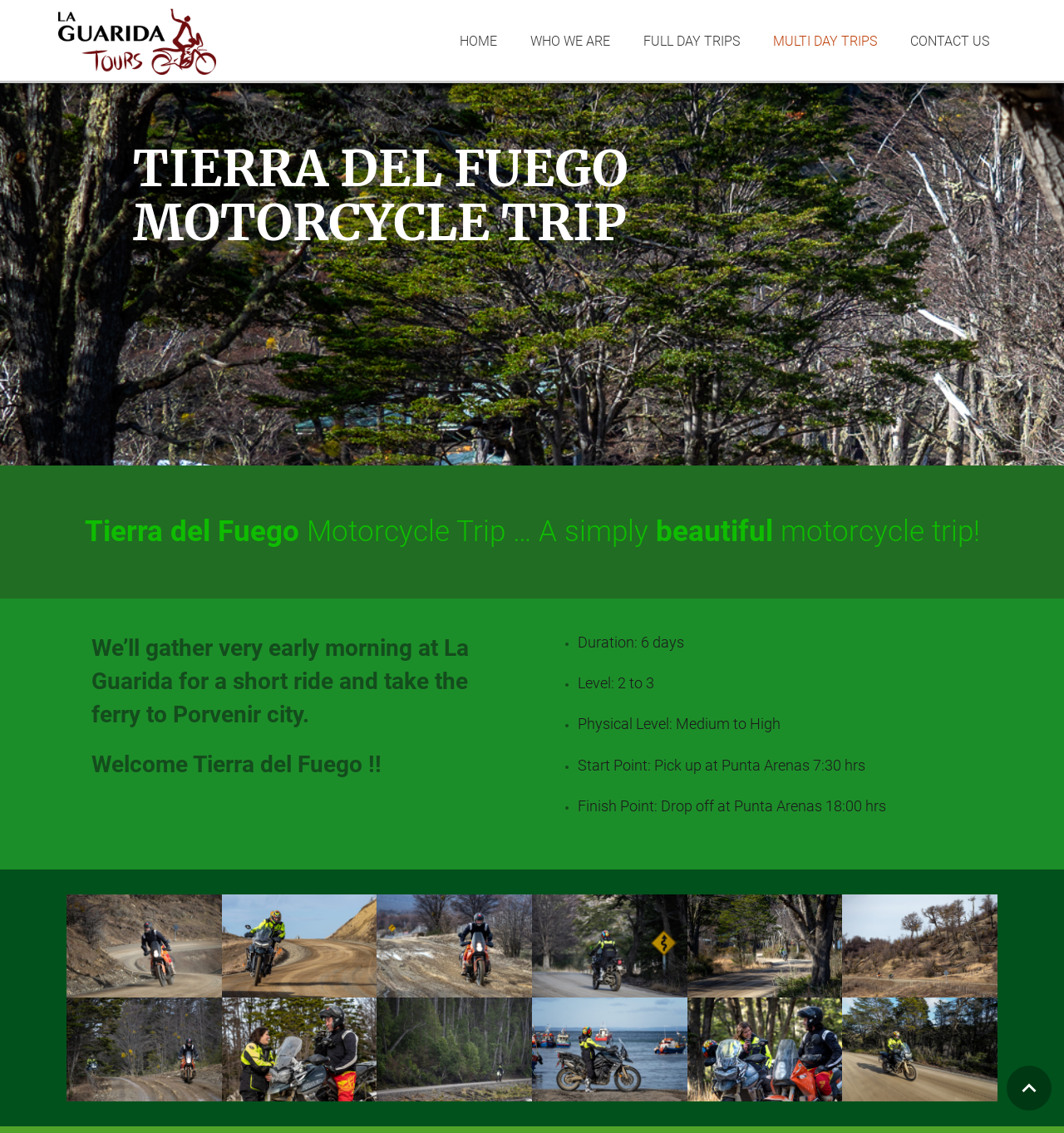Answer the following query with a single word or phrase:
How many links are there in the top navigation menu?

5